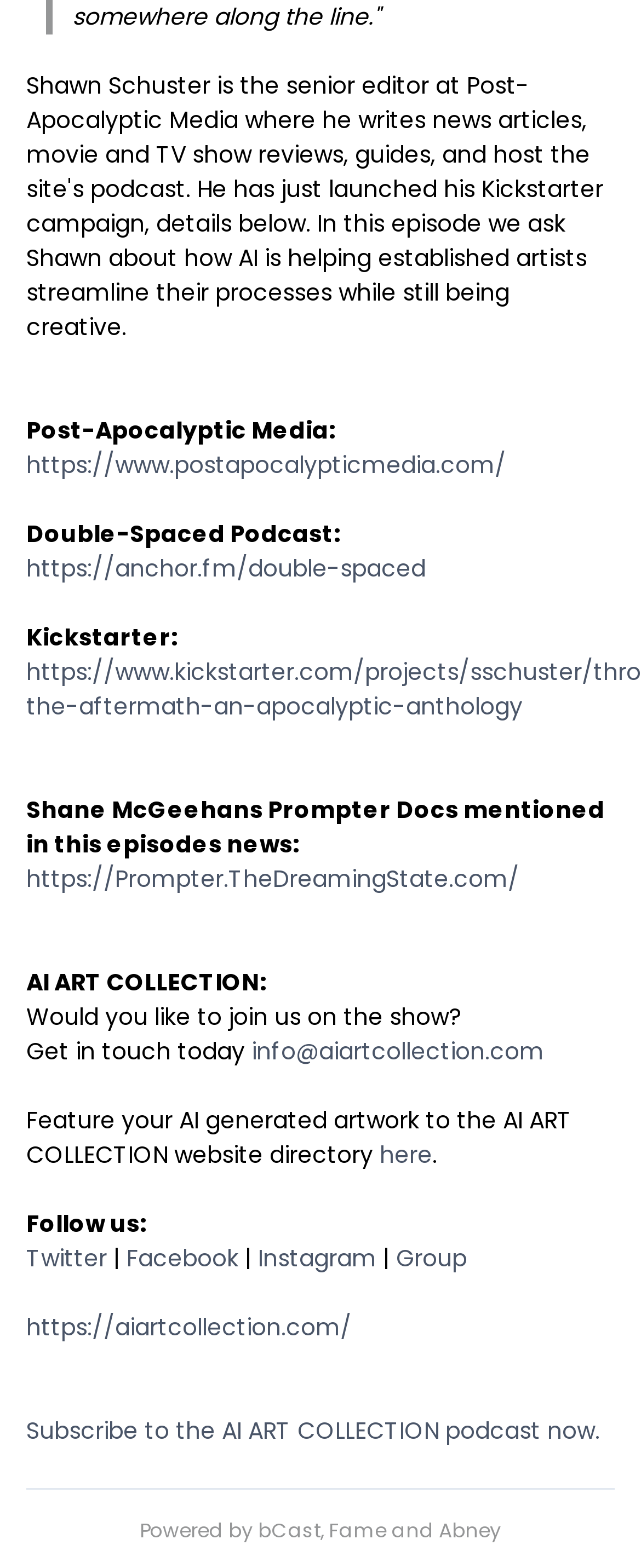Identify the bounding box coordinates for the element you need to click to achieve the following task: "Follow on Twitter". The coordinates must be four float values ranging from 0 to 1, formatted as [left, top, right, bottom].

[0.041, 0.792, 0.167, 0.813]